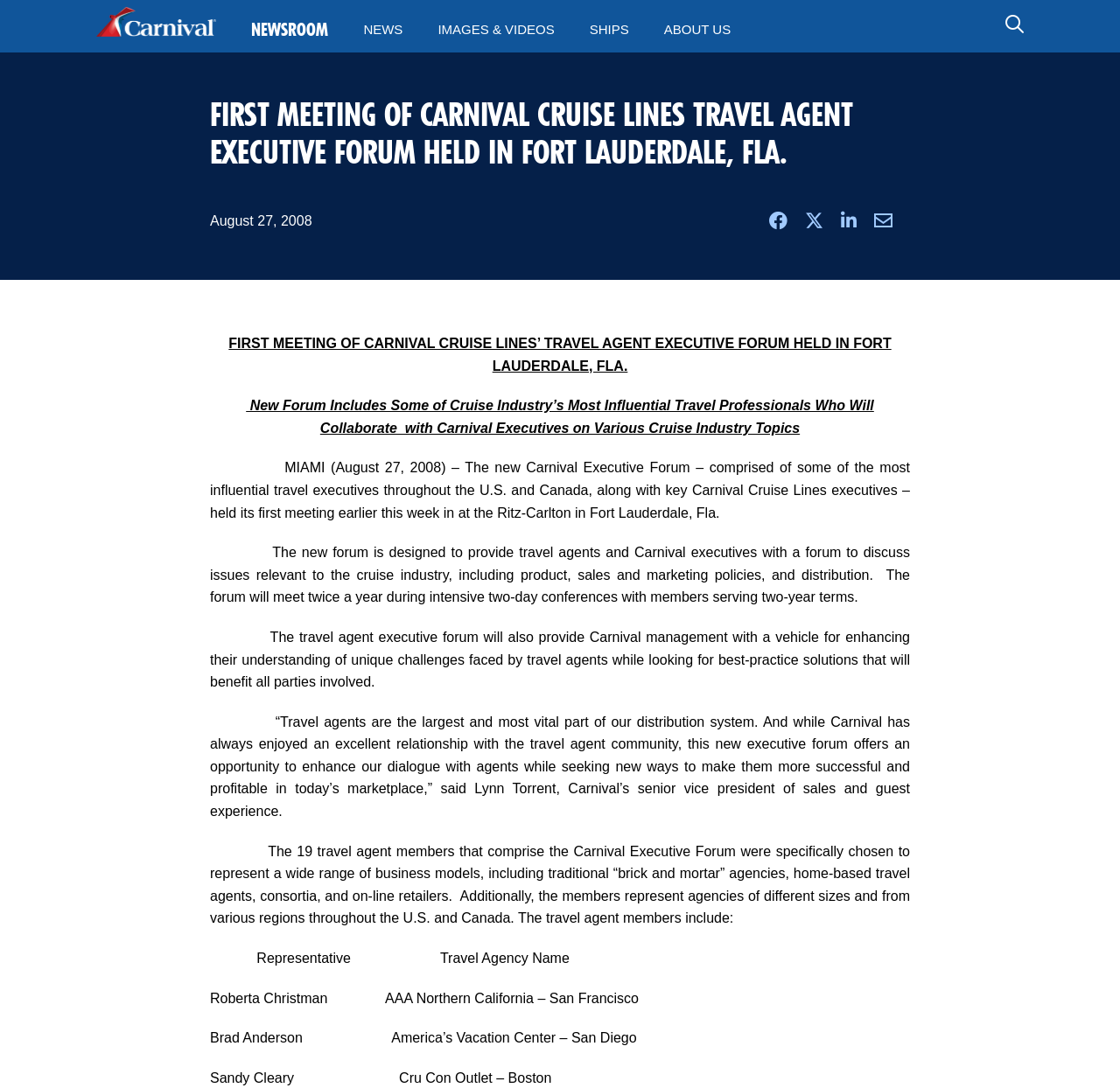Ascertain the bounding box coordinates for the UI element detailed here: "About Us". The coordinates should be provided as [left, top, right, bottom] with each value being a float between 0 and 1.

[0.593, 0.006, 0.652, 0.049]